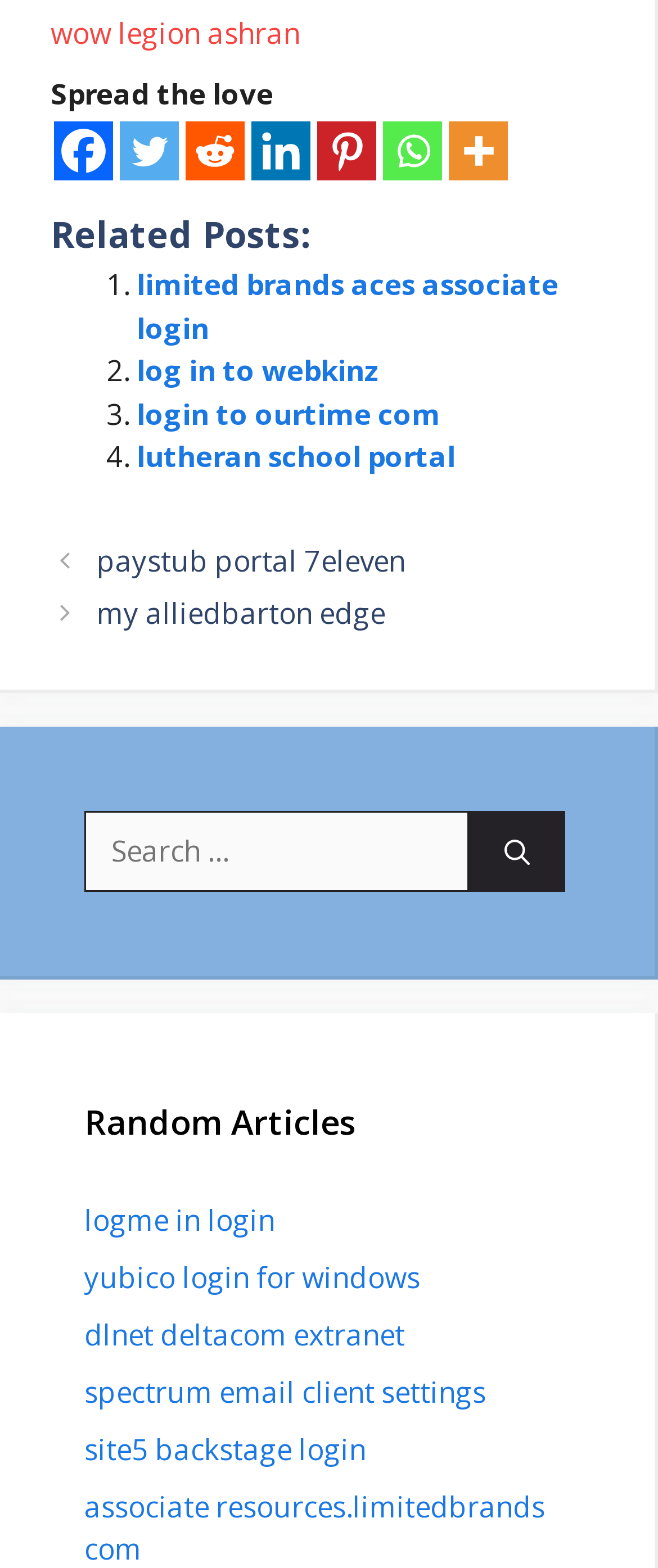Specify the bounding box coordinates of the area to click in order to follow the given instruction: "Check random articles."

[0.128, 0.7, 0.867, 0.732]